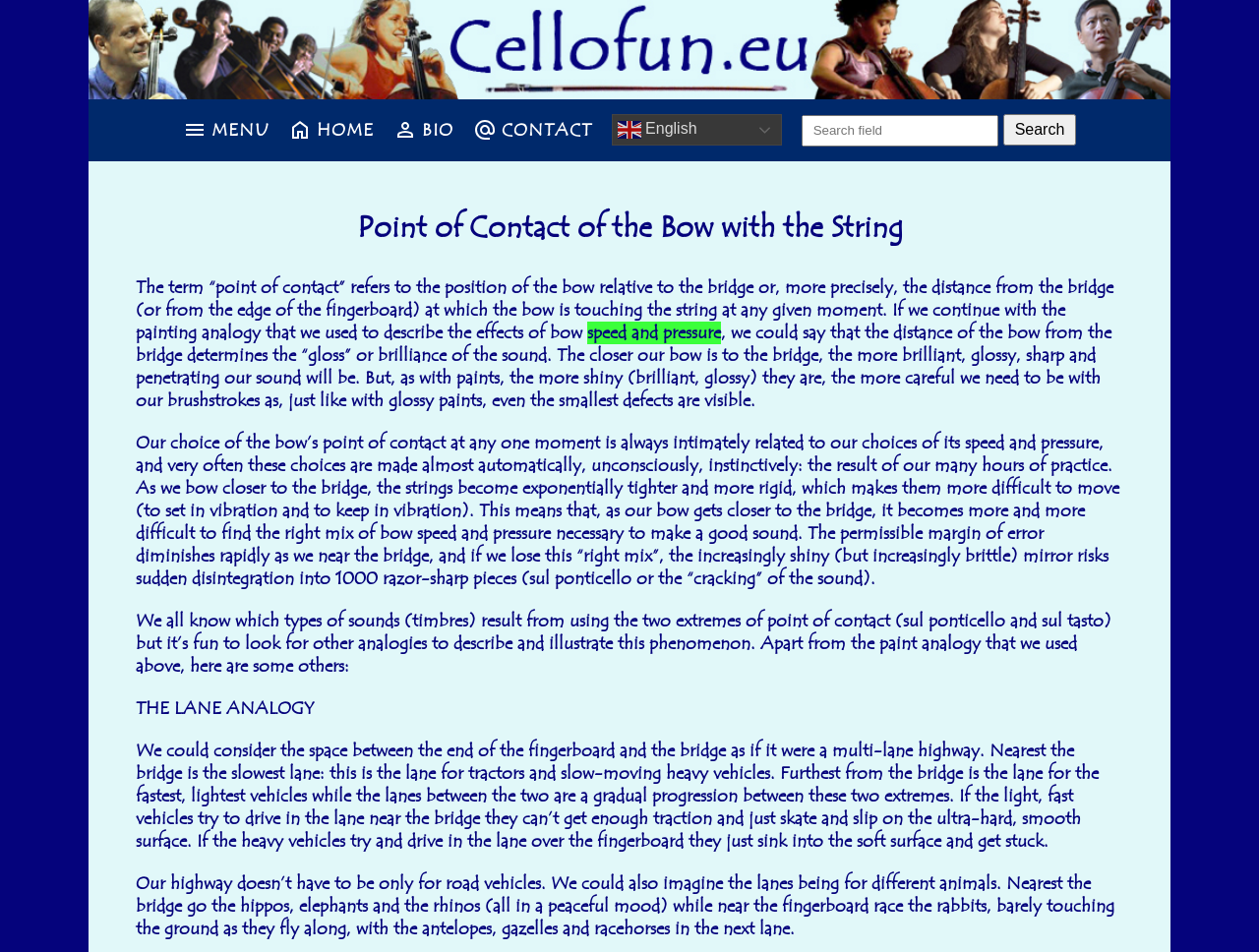What is the purpose of the bow's point of contact?
Answer the question with a thorough and detailed explanation.

The purpose of the bow's point of contact is to produce a good sound by finding the right mix of bow speed and pressure necessary to make a good sound, taking into account the distance of the bow from the bridge and the resulting tension and rigidity of the strings.